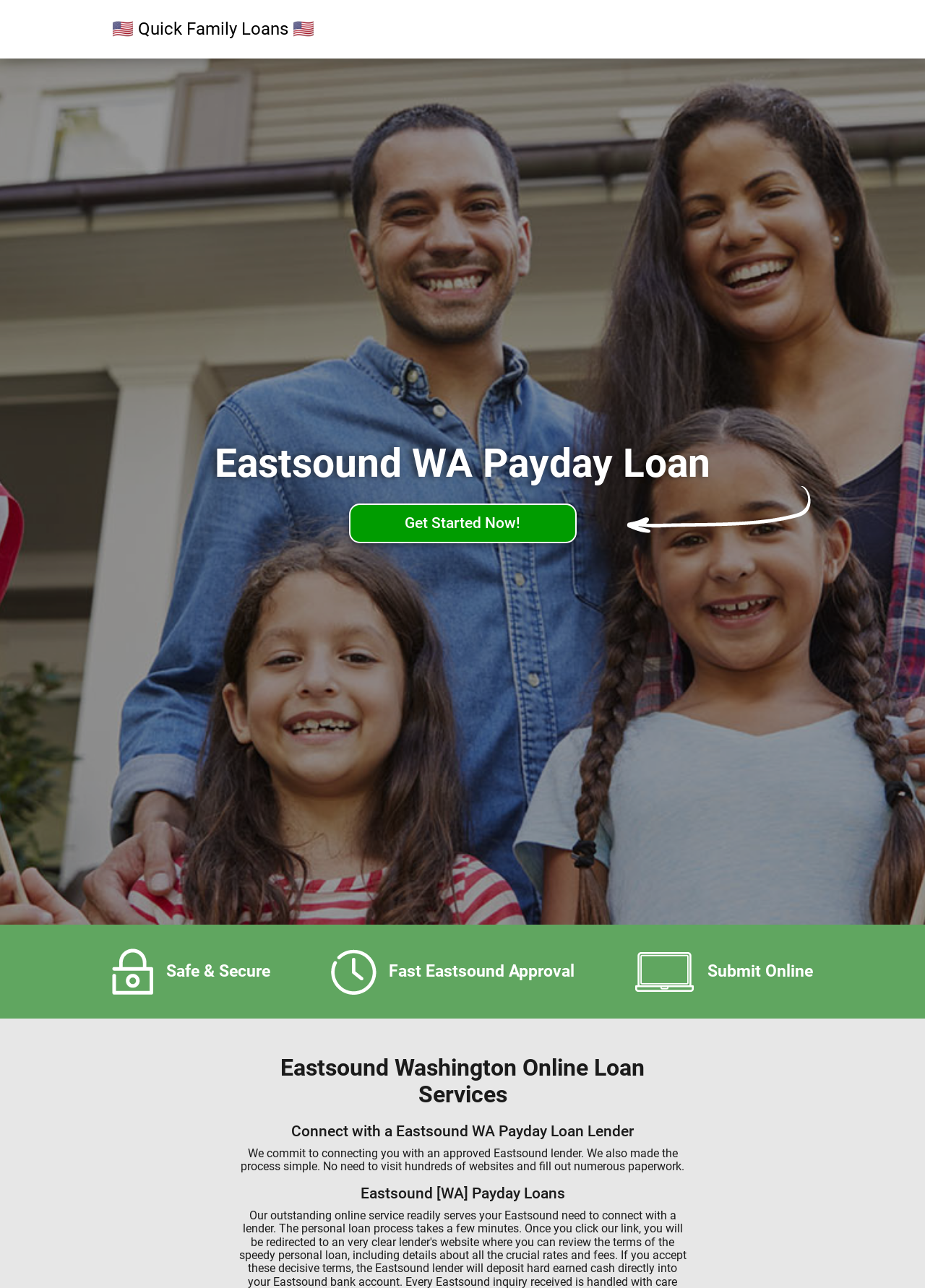Refer to the screenshot and answer the following question in detail:
What is the website's commitment to users?

The website commits to connecting users with an approved Eastsound lender, making it easier for users to access payday loans. This commitment is explicitly stated on the webpage.